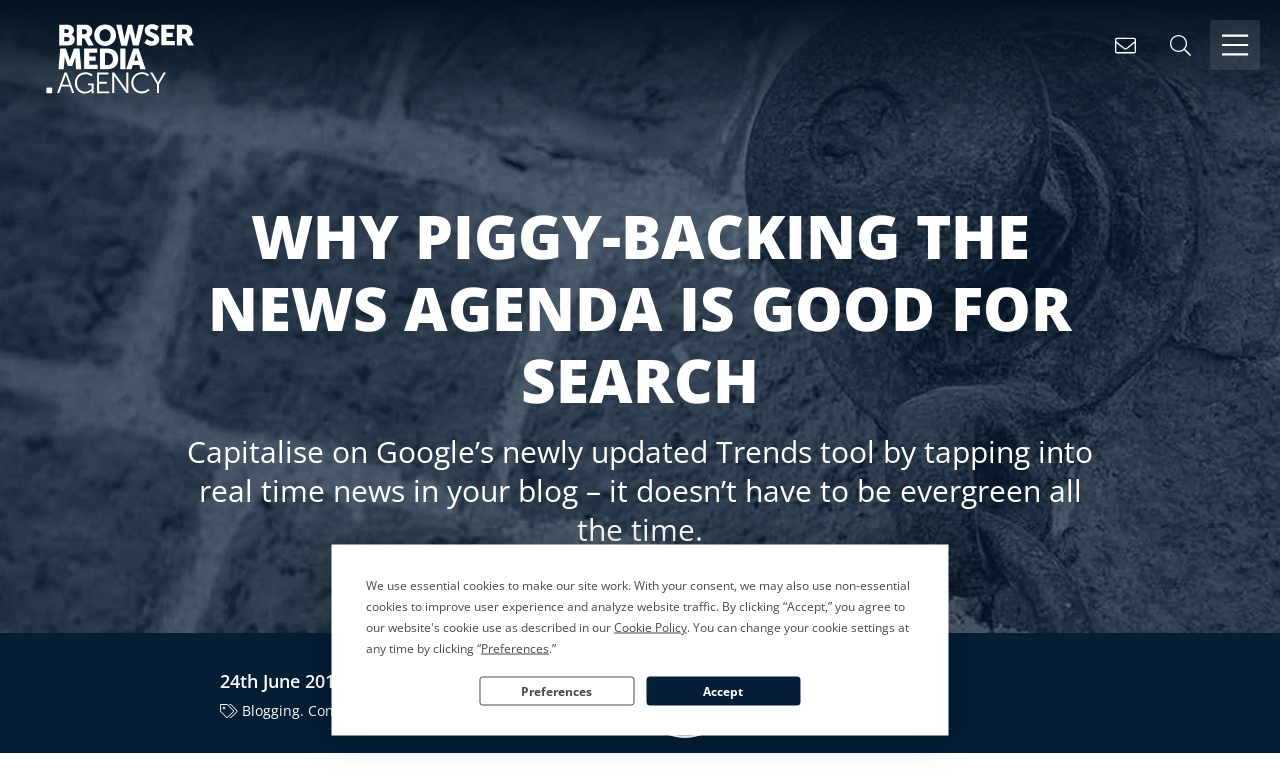What is the primary heading on this webpage?

WHY PIGGY-BACKING THE NEWS AGENDA IS GOOD FOR SEARCH